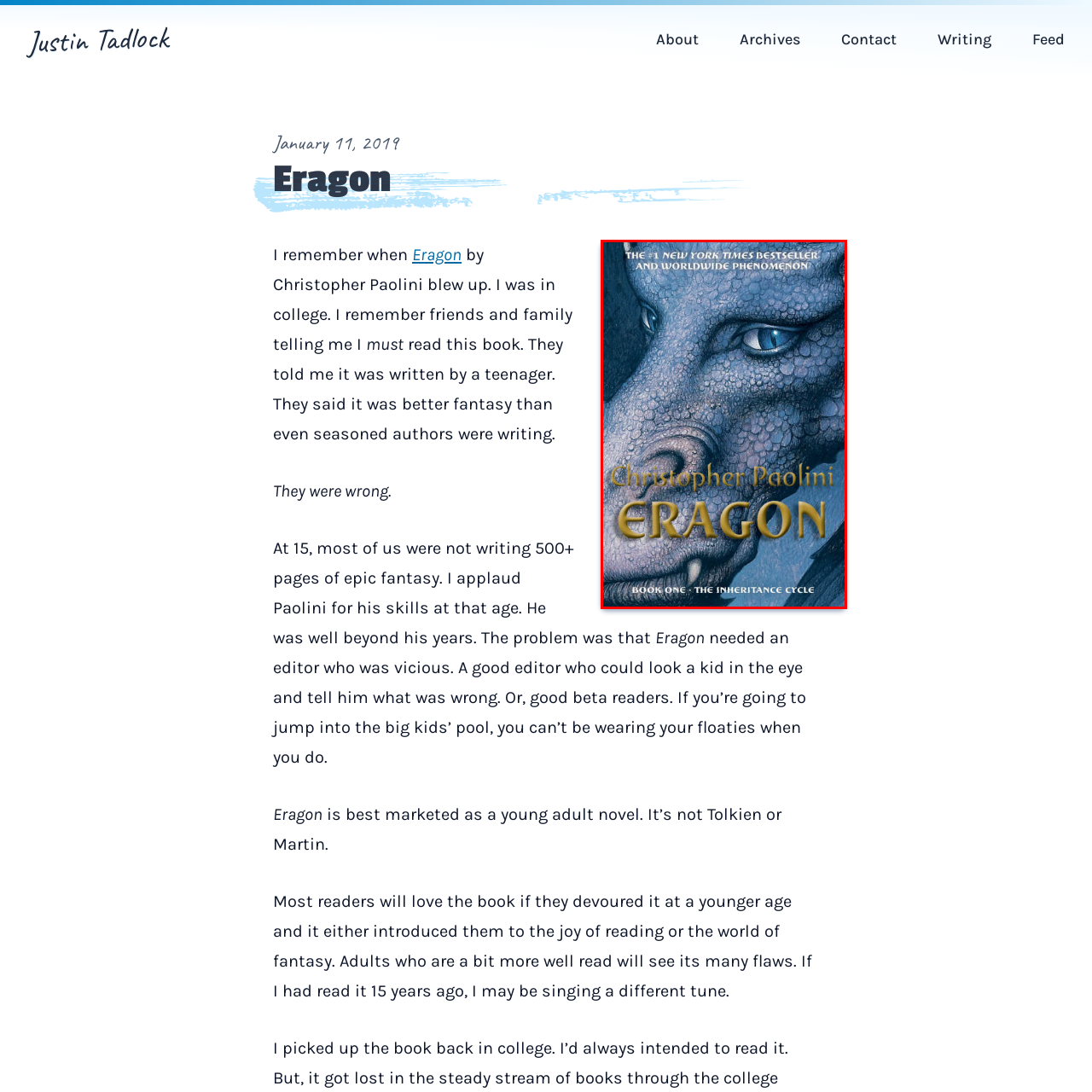Inspect the image surrounded by the red border and give a one-word or phrase answer to the question:
What is the name of the dragon?

Saphira